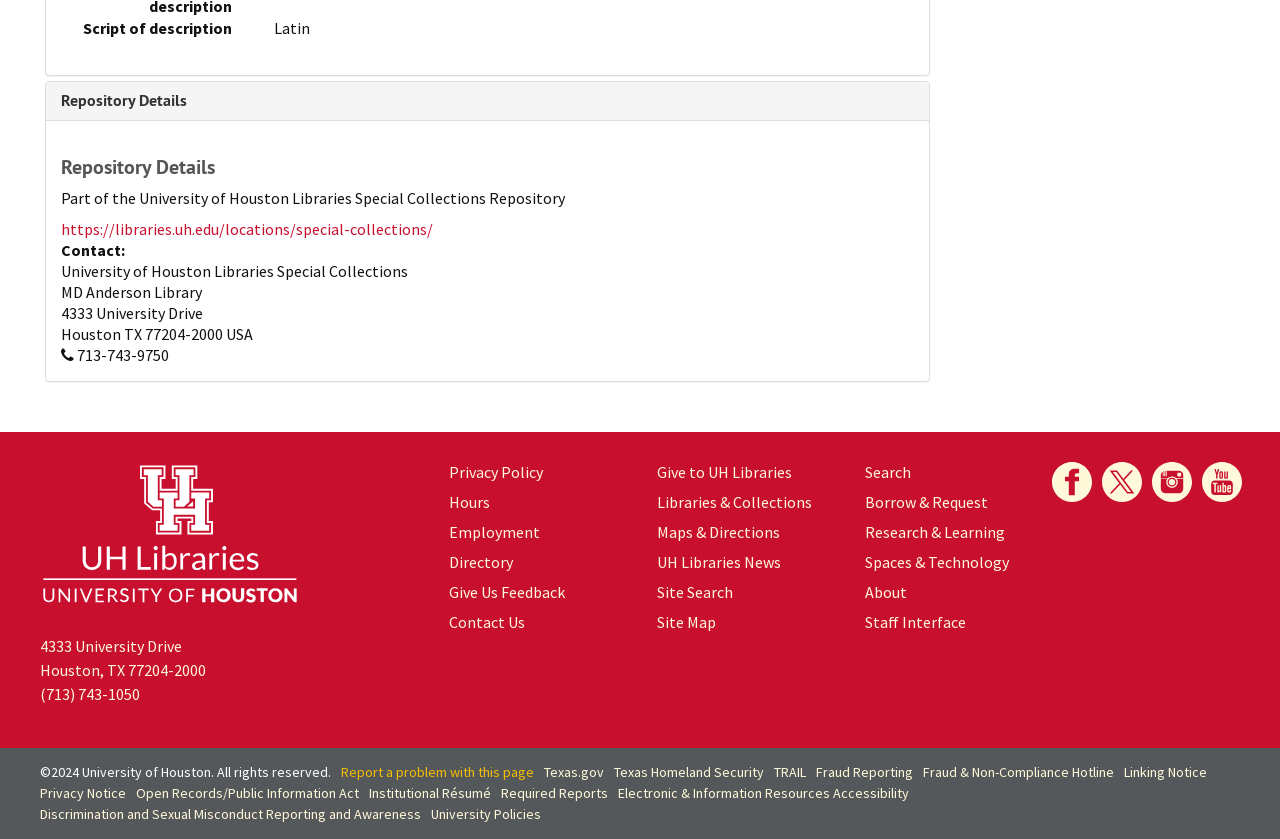What is the phone number of the library?
Please respond to the question thoroughly and include all relevant details.

I found the answer by looking at the text element that provides the phone number information, which is '713-743-9750'.